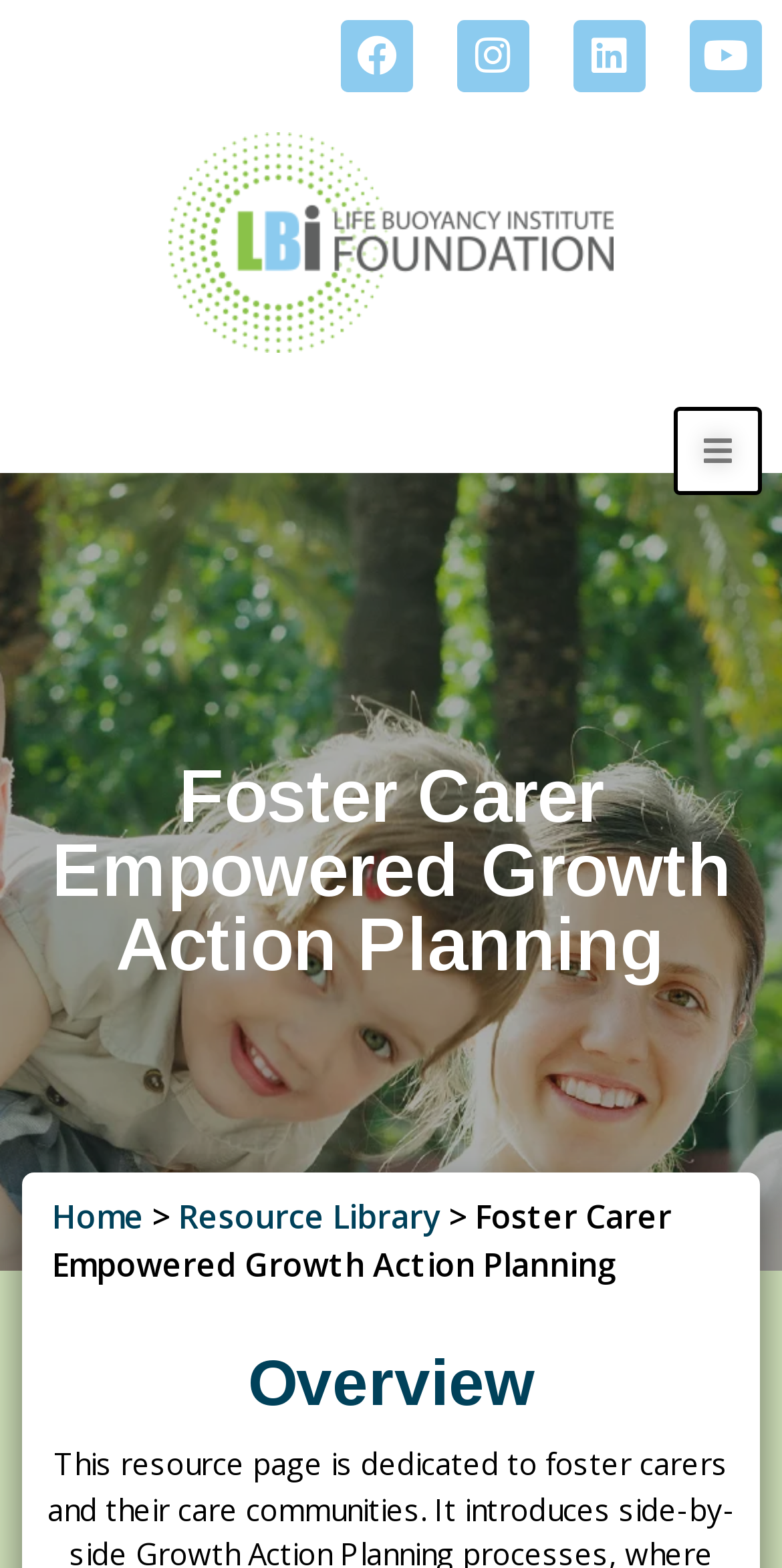What social media platforms are linked on the webpage?
Respond to the question with a well-detailed and thorough answer.

By examining the top section of the webpage, I noticed four social media links with their respective icons. The links are Facebook, Instagram, Linkedin, and Youtube, which are commonly used social media platforms.